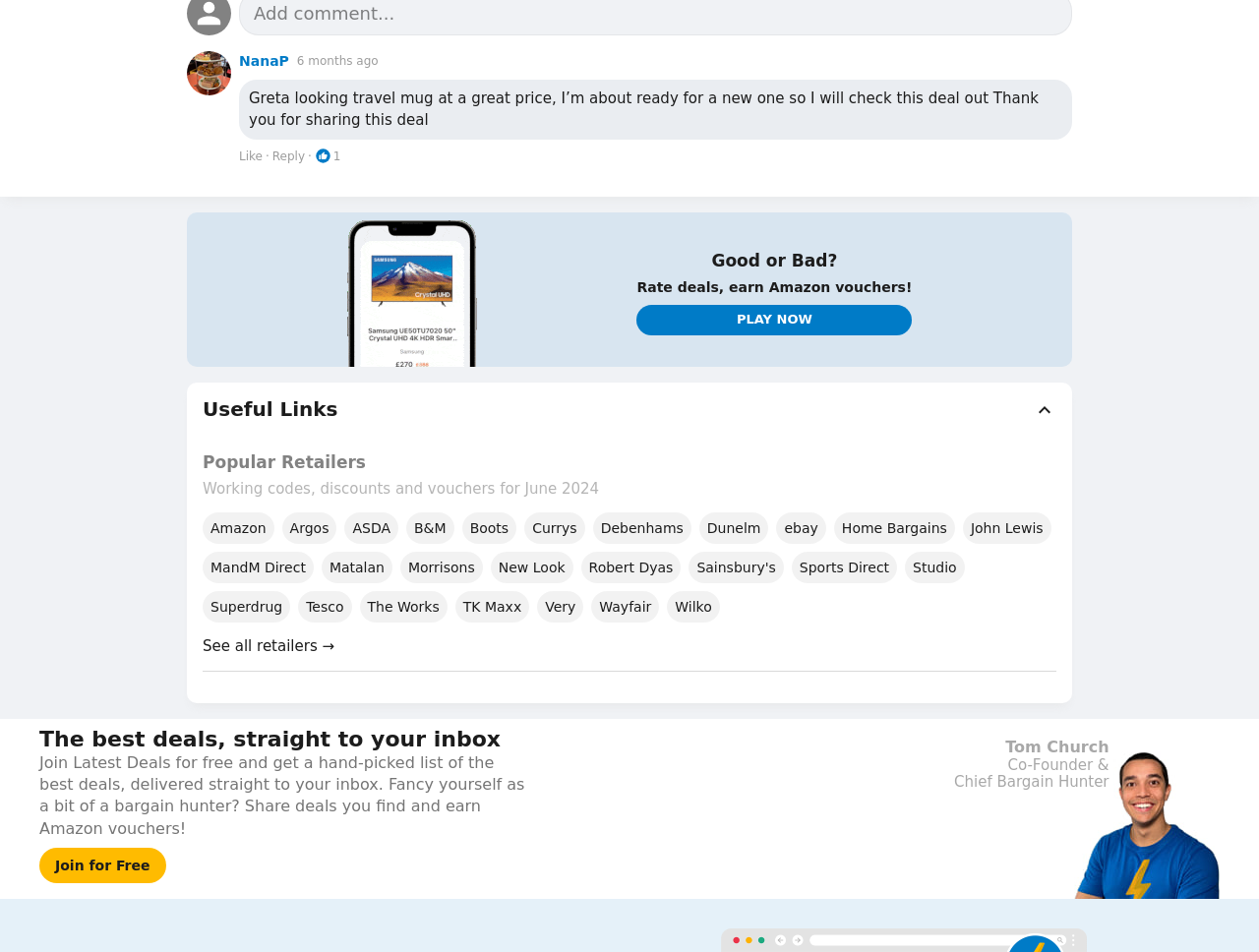Determine the bounding box of the UI component based on this description: "The Works". The bounding box coordinates should be four float values between 0 and 1, i.e., [left, top, right, bottom].

[0.286, 0.621, 0.355, 0.654]